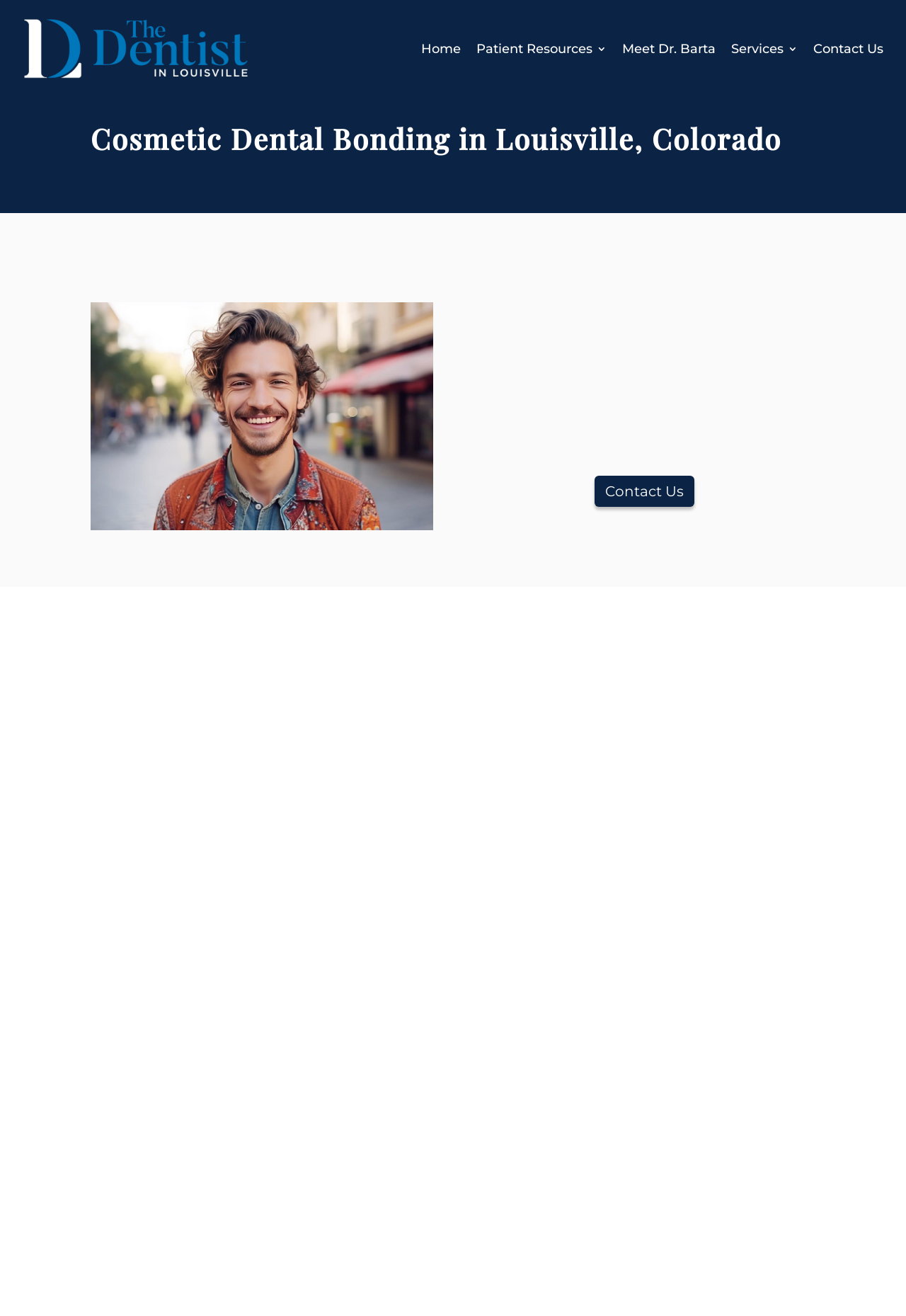Identify and provide the bounding box coordinates of the UI element described: "Composite bonding". The coordinates should be formatted as [left, top, right, bottom], with each number being a float between 0 and 1.

[0.125, 0.531, 0.252, 0.541]